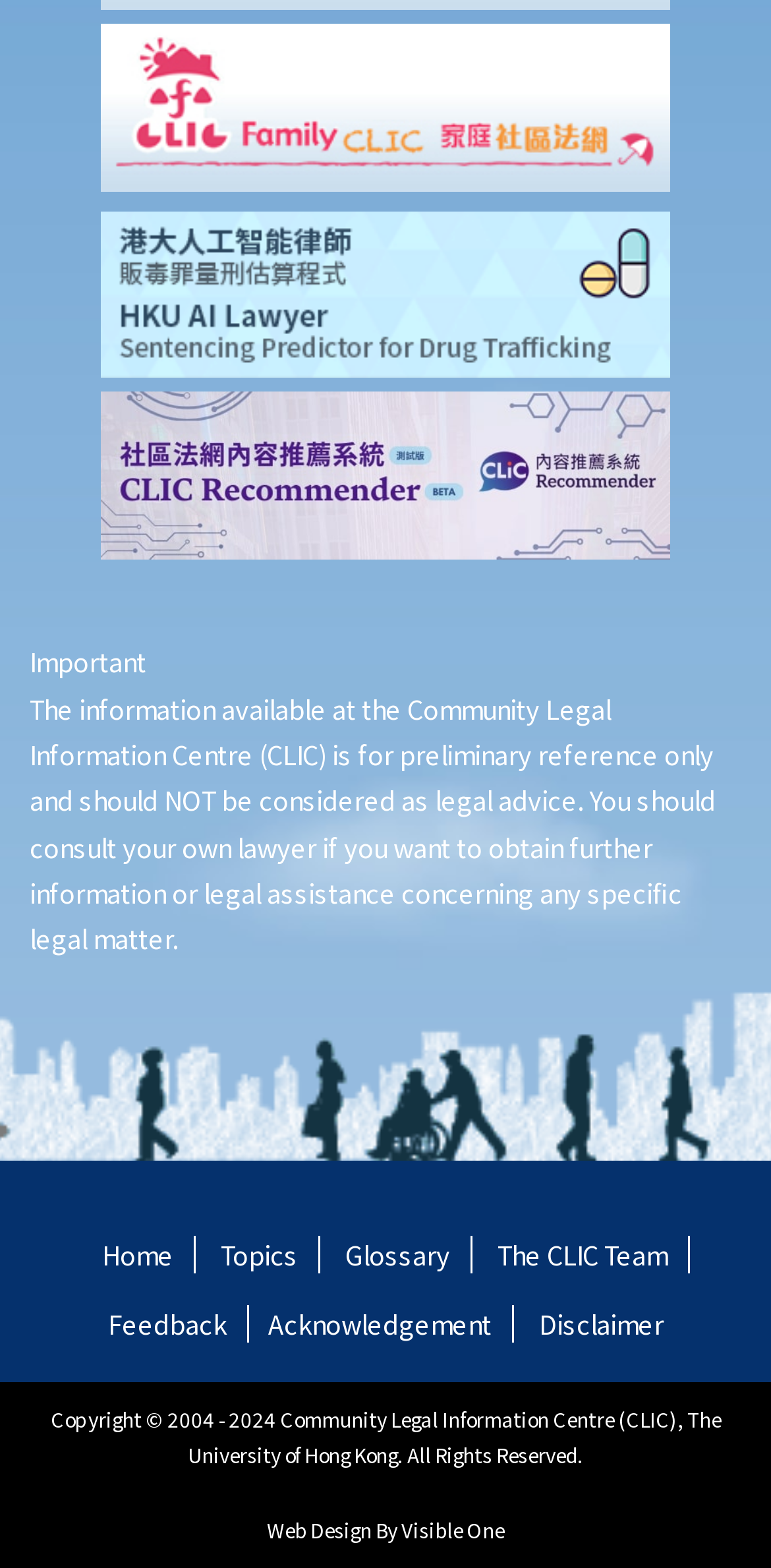Find the bounding box coordinates for the area that should be clicked to accomplish the instruction: "Go to the University of the Western Cape website".

None